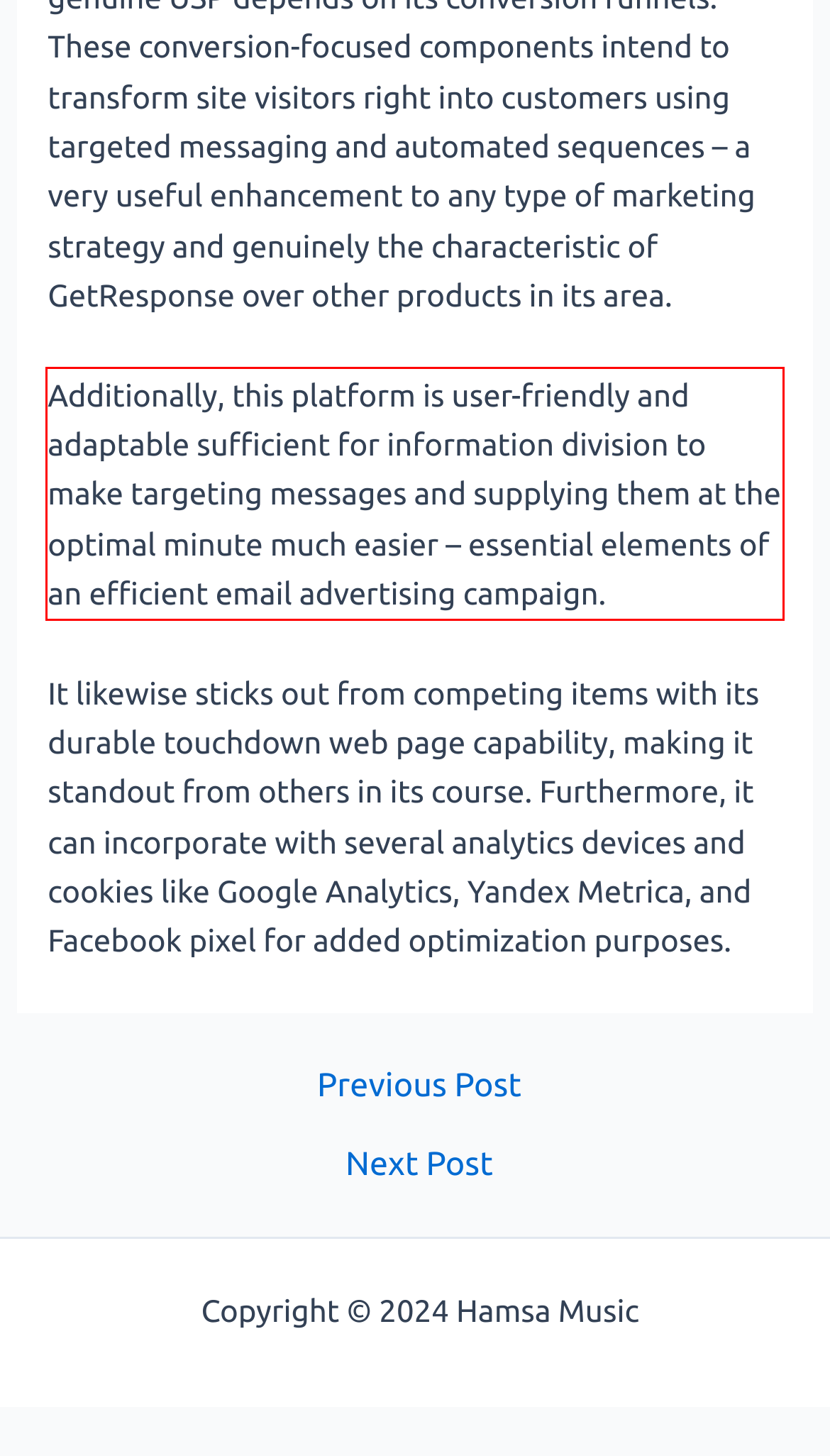Please extract the text content within the red bounding box on the webpage screenshot using OCR.

Additionally, this platform is user-friendly and adaptable sufficient for information division to make targeting messages and supplying them at the optimal minute much easier – essential elements of an efficient email advertising campaign.